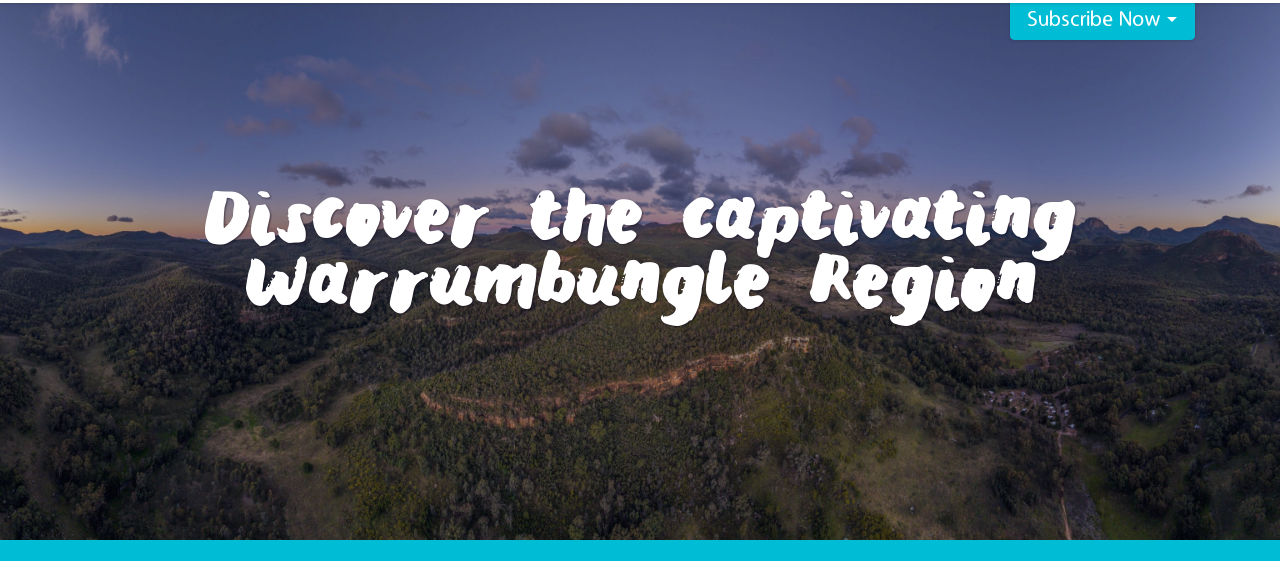What activity is suggested by the clear sky in the image?
Provide a well-explained and detailed answer to the question.

The image features a clear sky, which is often associated with stargazing, implying that the region is suitable for this outdoor activity.